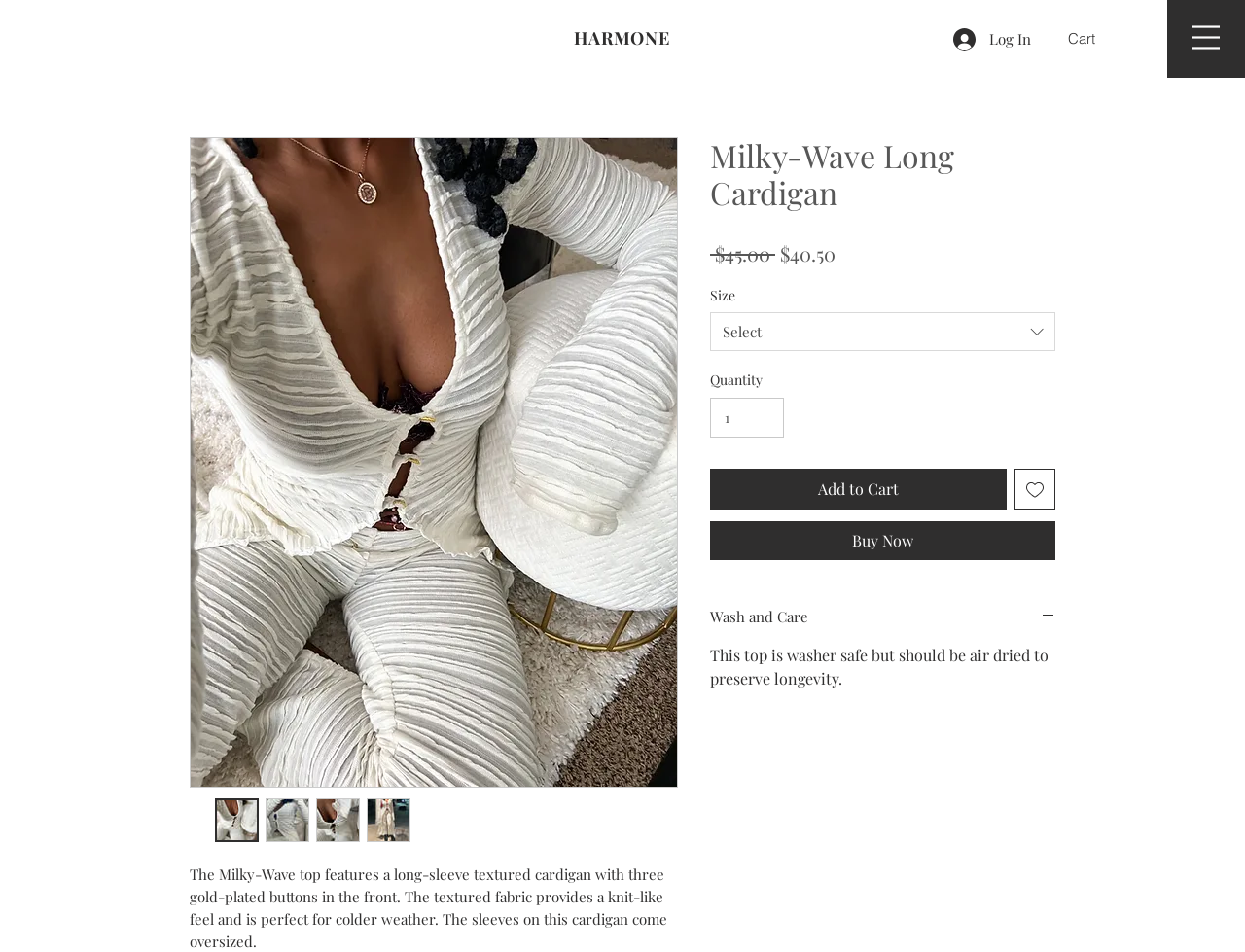Offer a meticulous description of the webpage's structure and content.

The webpage is a product page for the "Milky-Wave Long Cardigan" from Harmone. At the top right corner, there are three buttons: a cart button with the text "Cart", a login button with the text "Log In", and another button. Below these buttons, there is a link to the Harmone website.

The main content of the page is an image of the Milky-Wave Long Cardigan, which takes up most of the page. Below the image, there is a brief product description that reads, "The Milky-Wave top features a long-sleeve textured cardigan with three gold-plated buttons in the front. The textured fabric provides a knit-like feel and is perfect for colder weather. The sleeves on this cardigan come oversized."

To the right of the product description, there is a heading that reads "Milky-Wave Long Cardigan" and a price section that displays the regular price of $45.00 and the sale price of $40.50. Below the price section, there are options to select the size and quantity of the product. There are also buttons to "Add to Cart", "Add to Wishlist", and "Buy Now".

Further down the page, there is a section about the wash and care instructions for the product, which includes a heading, an image, and a paragraph of text that reads, "This top is washer safe but should be air dried to preserve longevity."